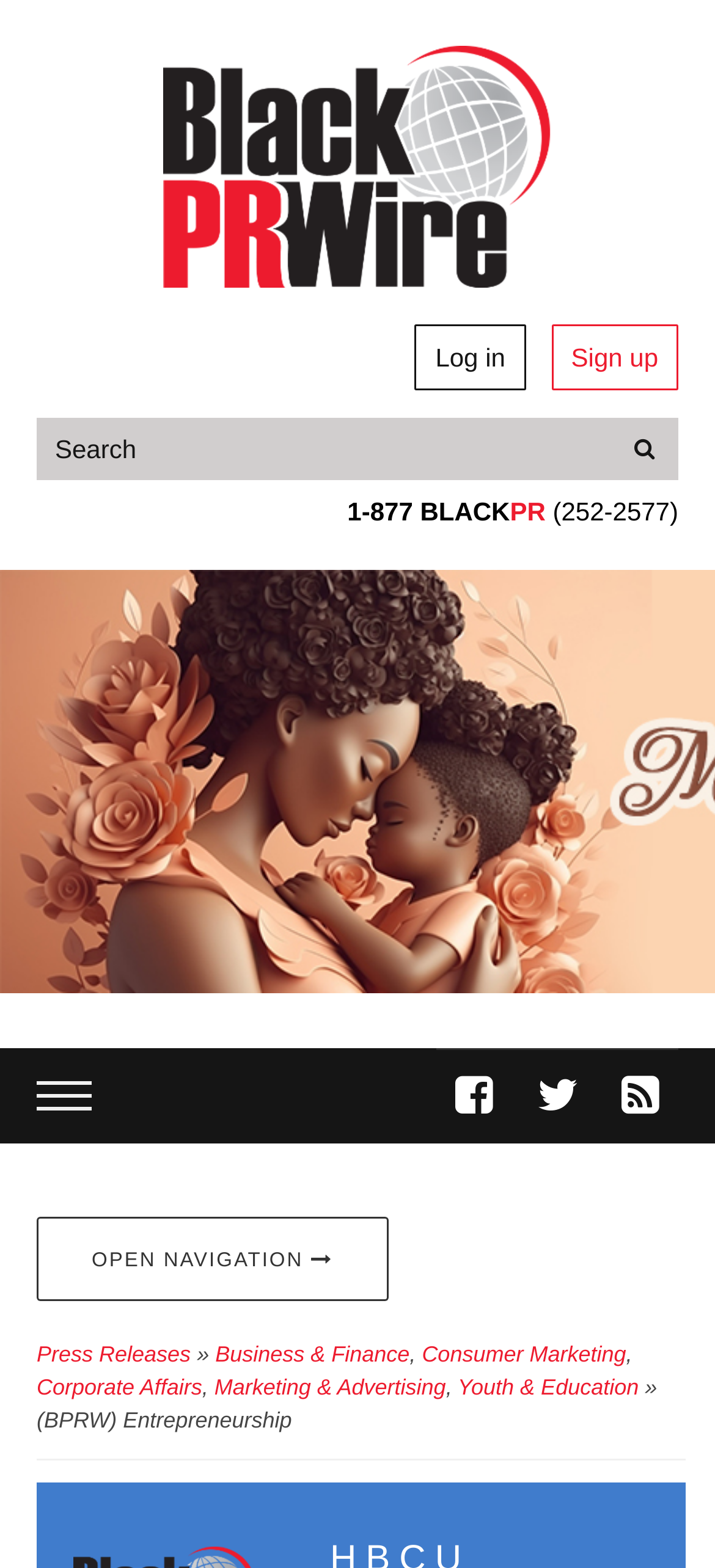Determine the bounding box coordinates of the element that should be clicked to execute the following command: "log in".

[0.581, 0.207, 0.735, 0.249]